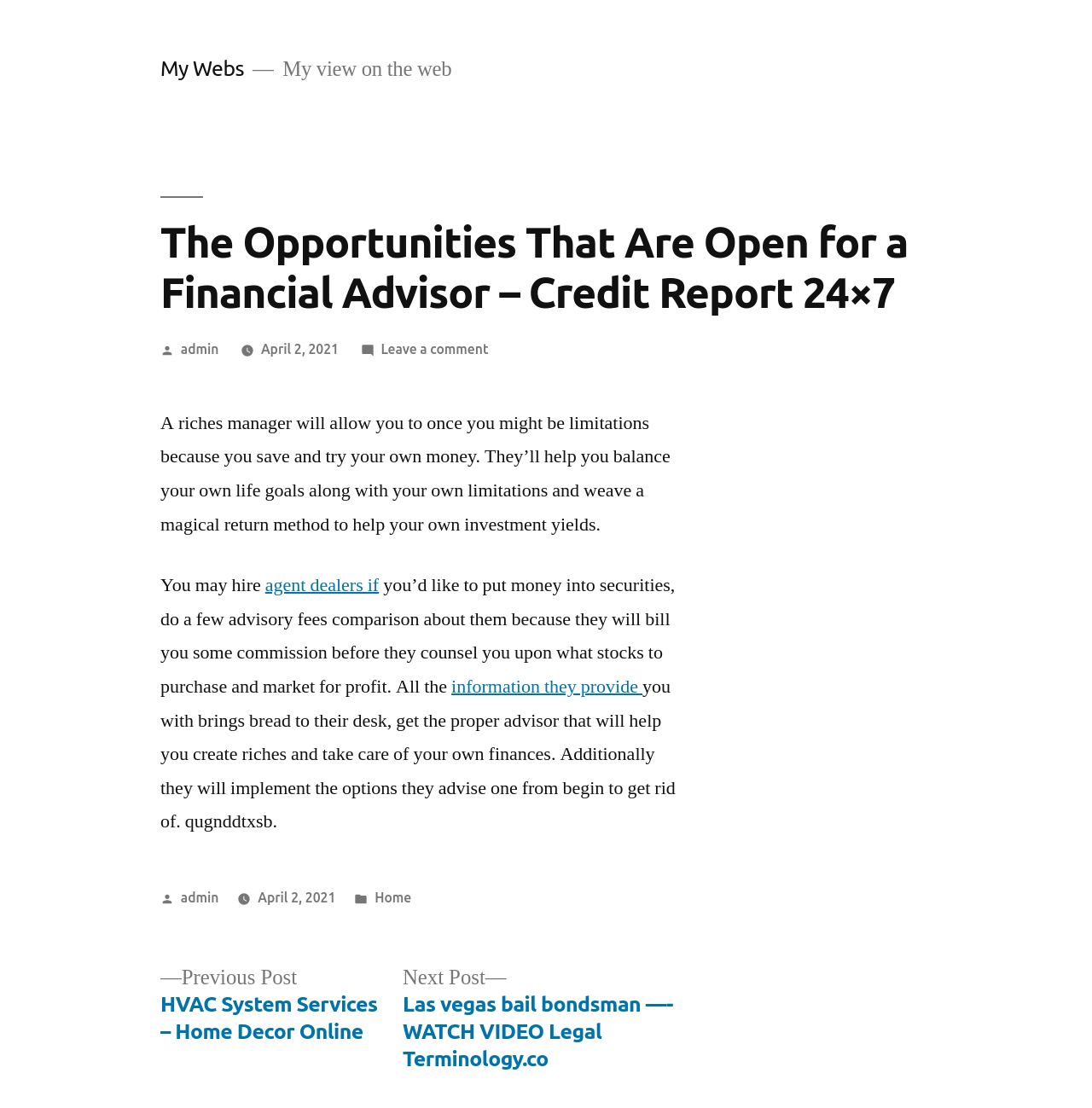How many paragraphs are in the article?
Using the image as a reference, answer with just one word or a short phrase.

4